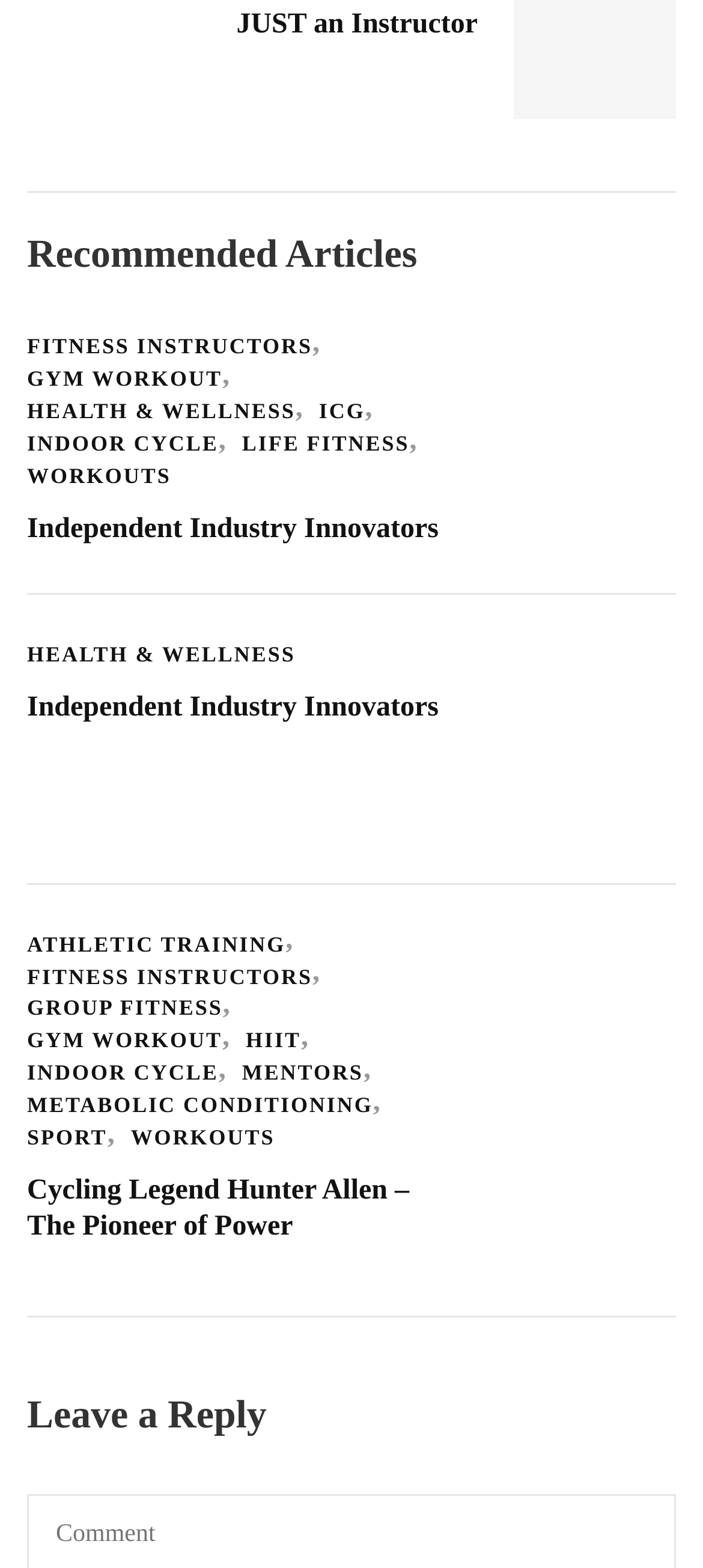Provide the bounding box coordinates of the section that needs to be clicked to accomplish the following instruction: "Learn about Cycling Legend Hunter Allen – The Pioneer of Power."

[0.038, 0.749, 0.582, 0.791]